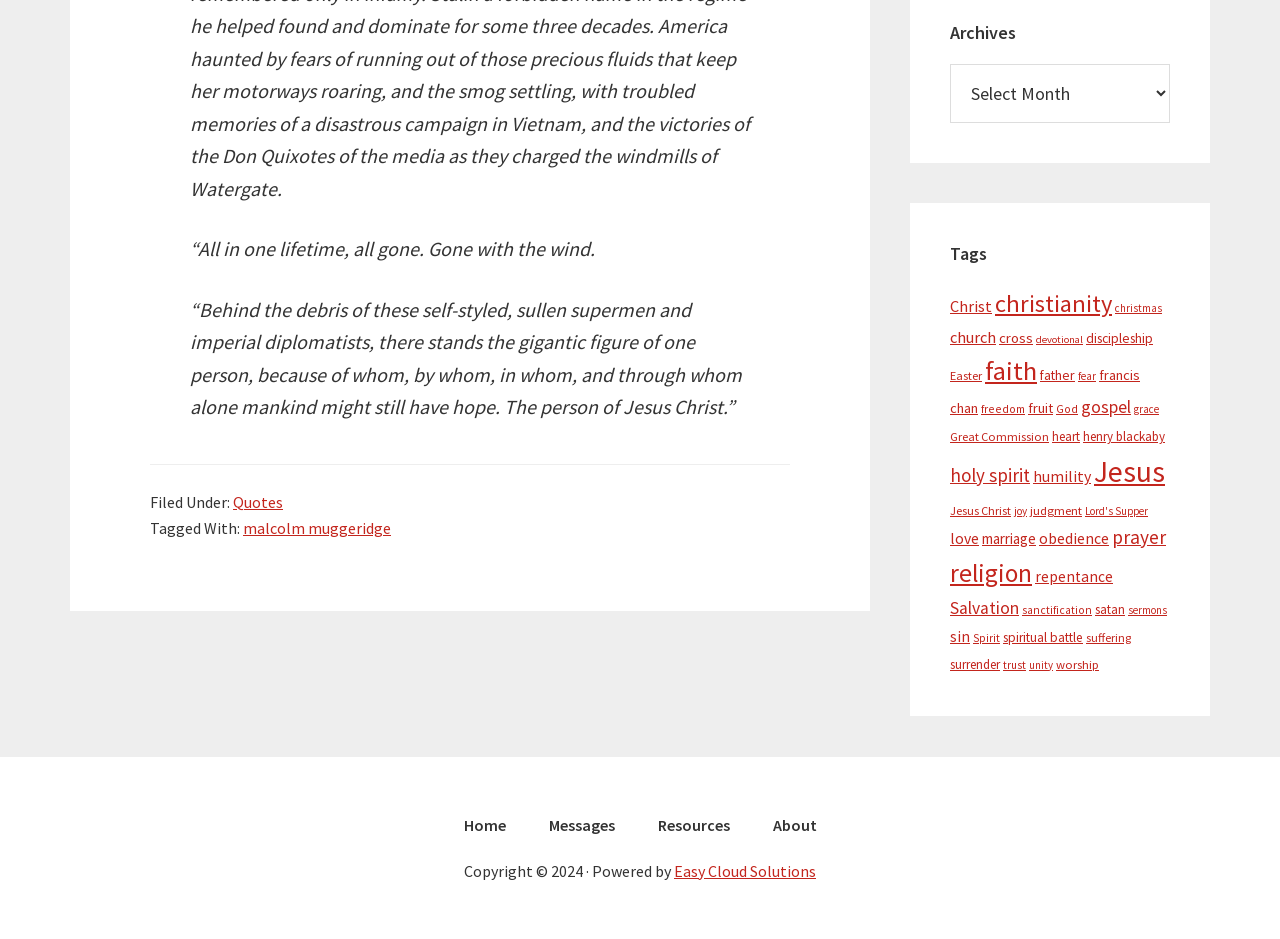Locate the bounding box coordinates of the clickable part needed for the task: "Select an item from the 'Archives' dropdown".

[0.742, 0.068, 0.914, 0.131]